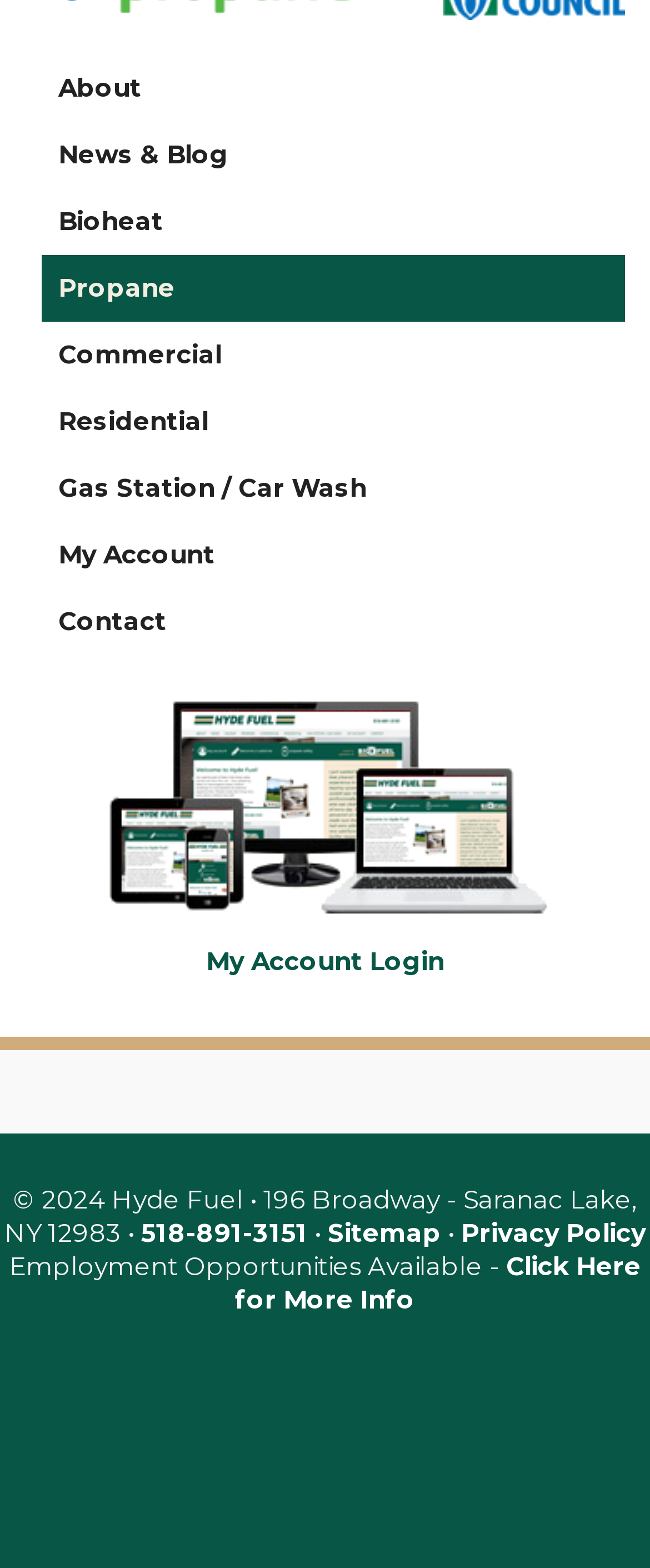What is the phone number of Hyde Fuel?
Using the image as a reference, give a one-word or short phrase answer.

518-891-3151